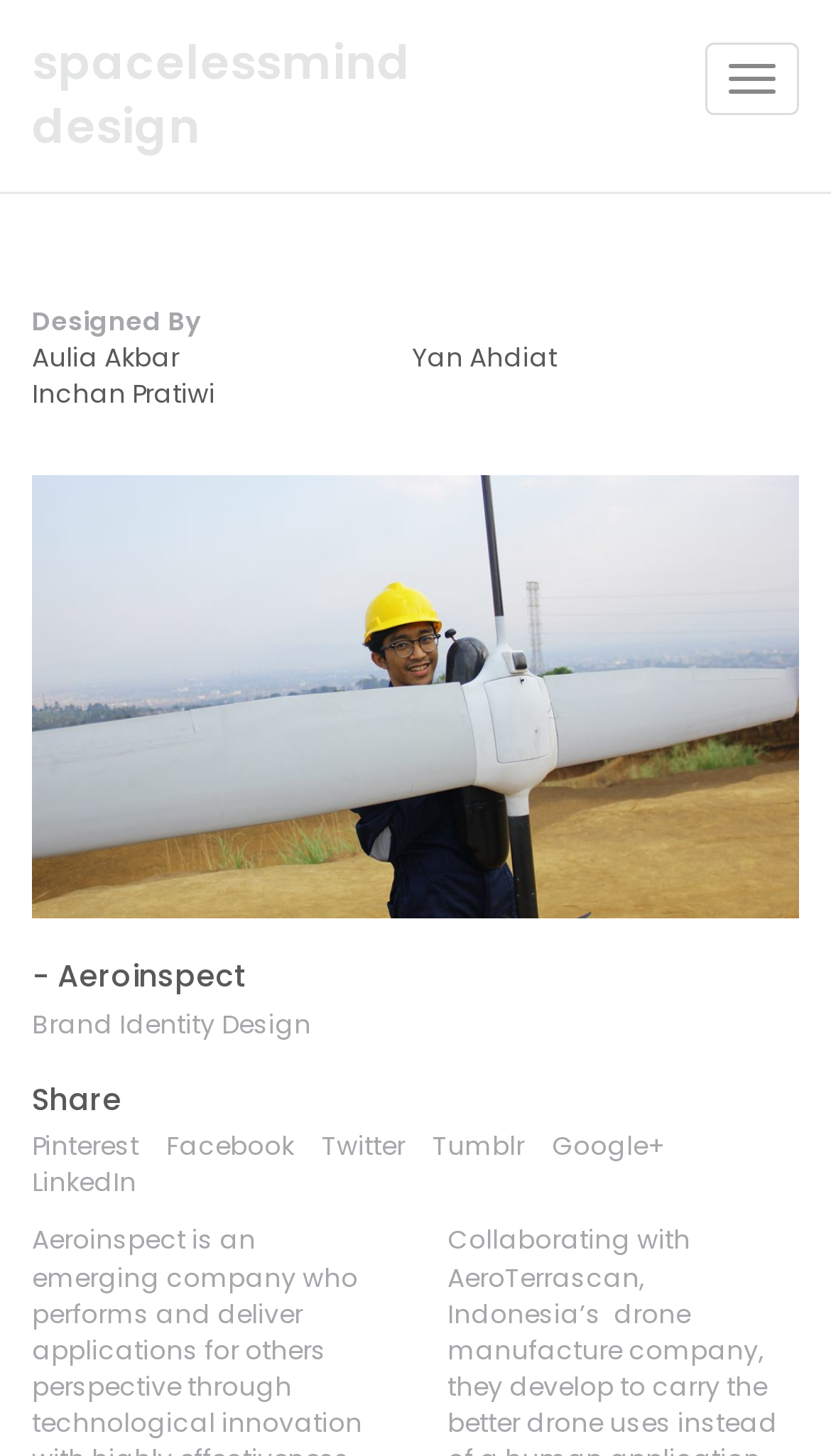What is the type of design shown on the webpage? From the image, respond with a single word or brief phrase.

Brand Identity Design